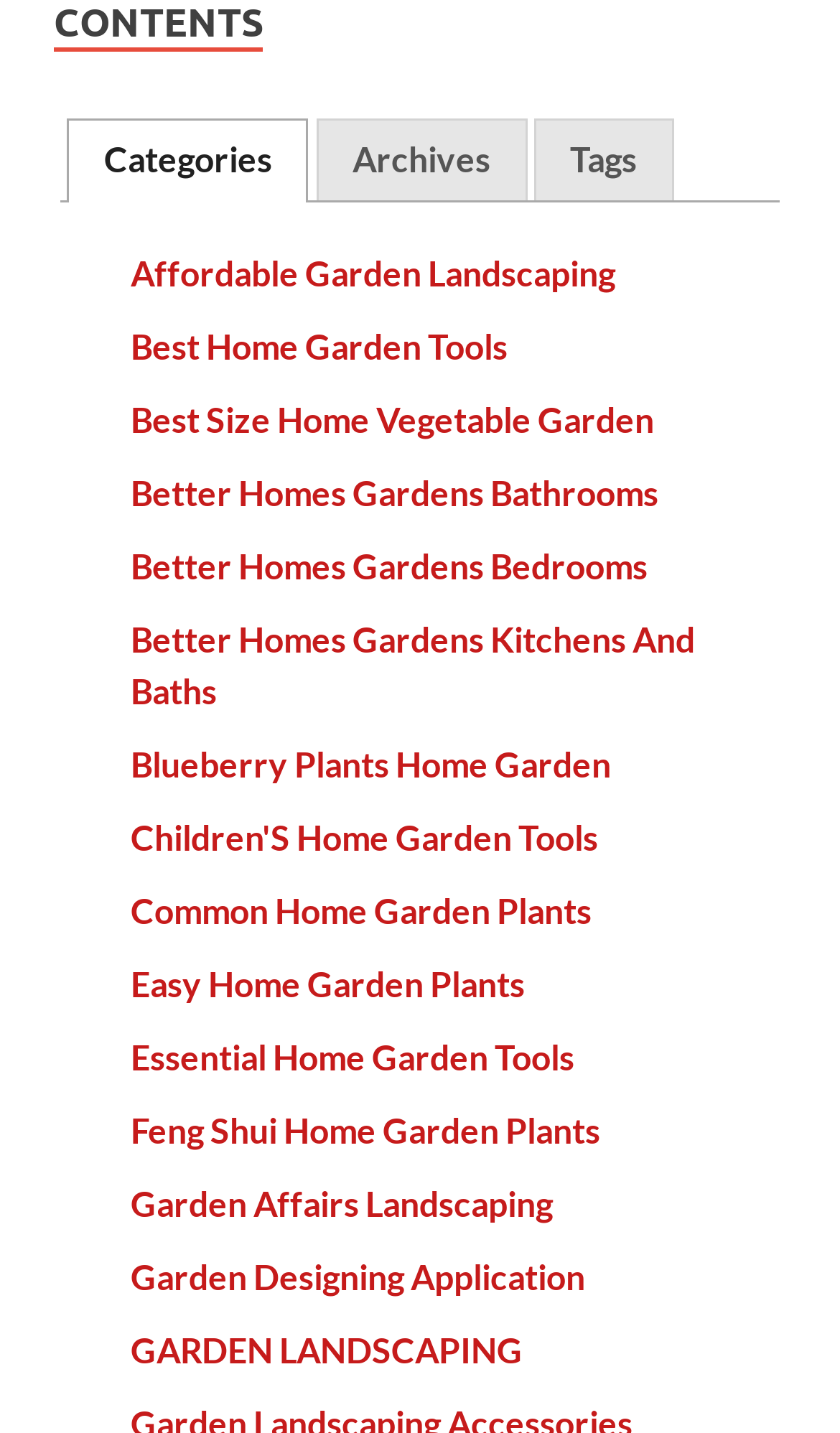What is the first tab in the tablist?
Please provide a detailed answer to the question.

The first tab in the tablist is 'Categories' because it is the first child element of the tablist with the ID 219, and it has the OCR text 'Categories'.